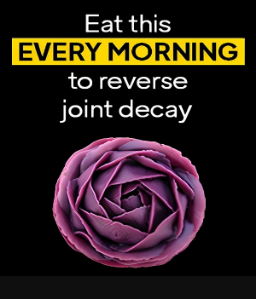What is the shape of the flower?
Refer to the image and provide a detailed answer to the question.

The image features a vibrant purple flower, styled like a rose, which implies that the shape of the flower is similar to a rose.